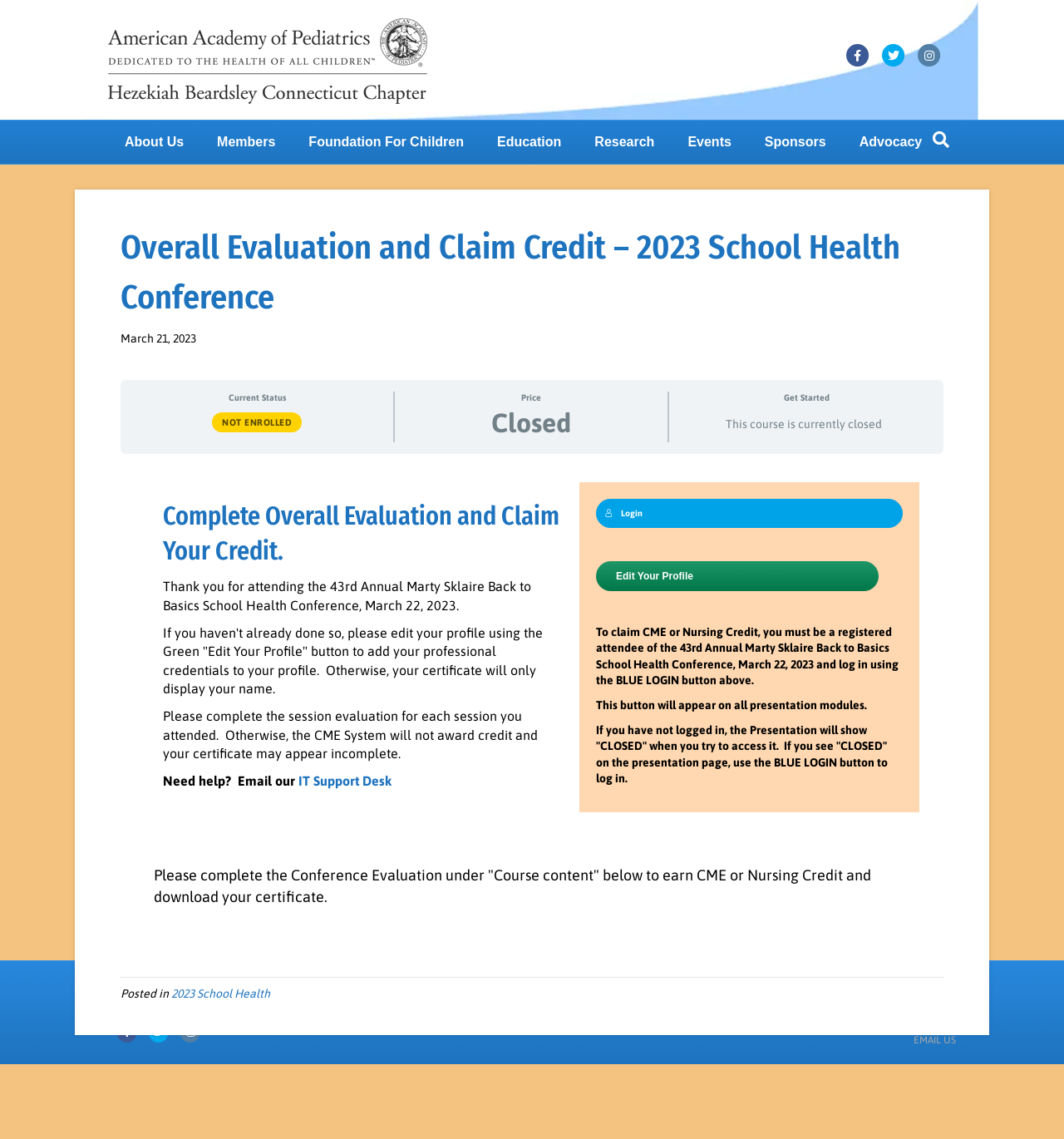Can you provide the bounding box coordinates for the element that should be clicked to implement the instruction: "Edit your profile"?

[0.56, 0.492, 0.826, 0.519]